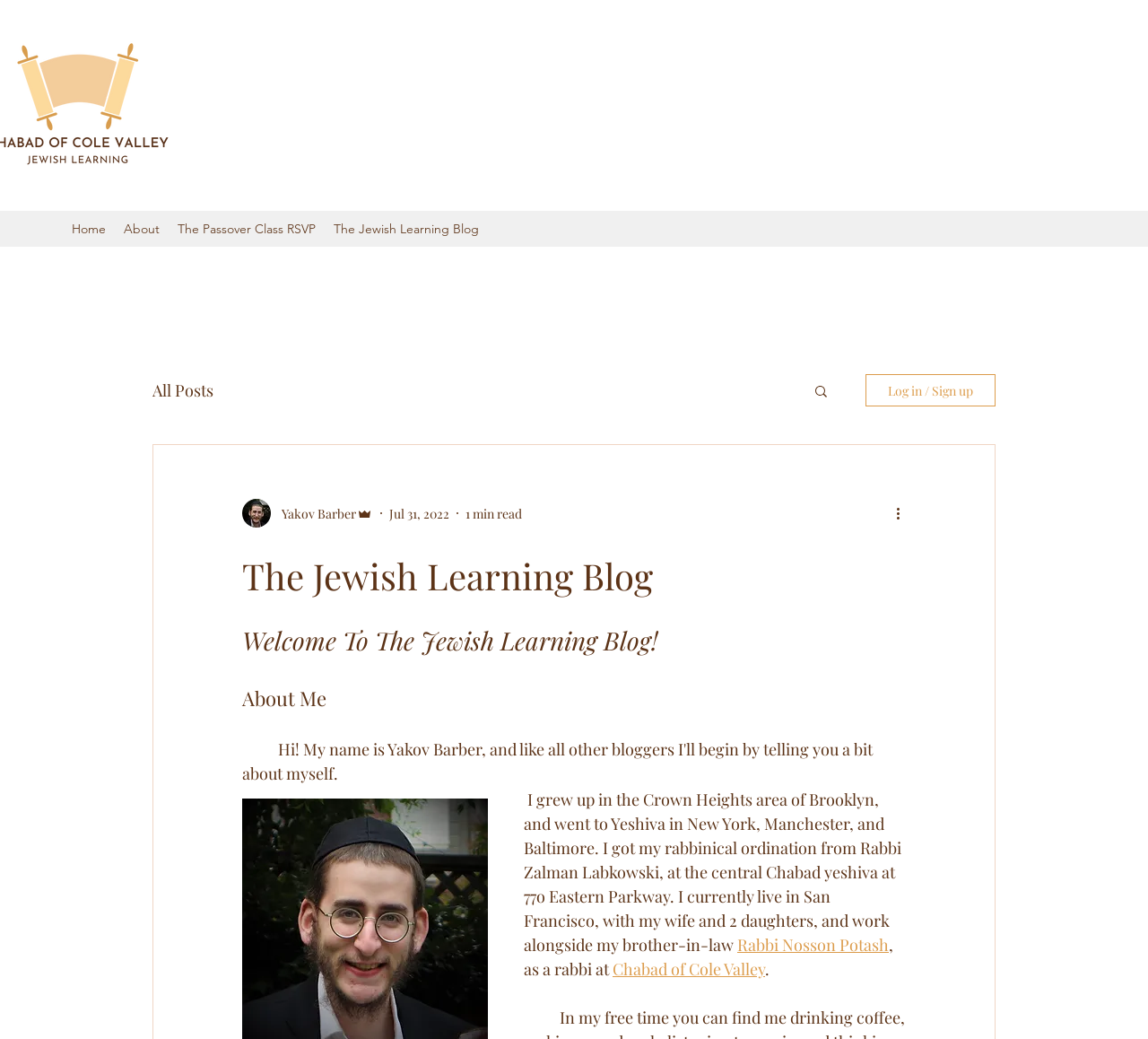Find and indicate the bounding box coordinates of the region you should select to follow the given instruction: "read all posts".

[0.133, 0.365, 0.186, 0.386]